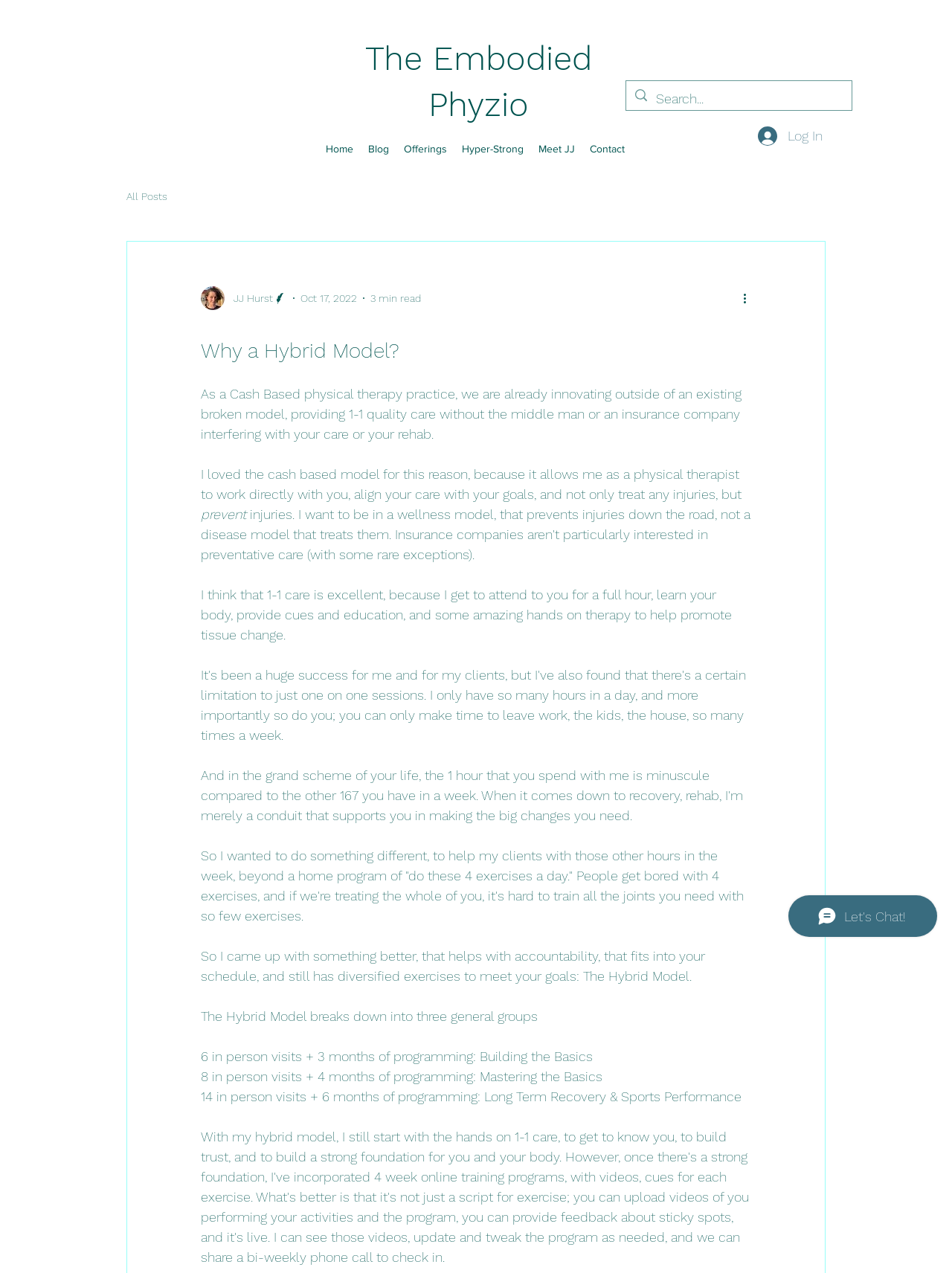Please extract and provide the main headline of the webpage.

Why a Hybrid Model?